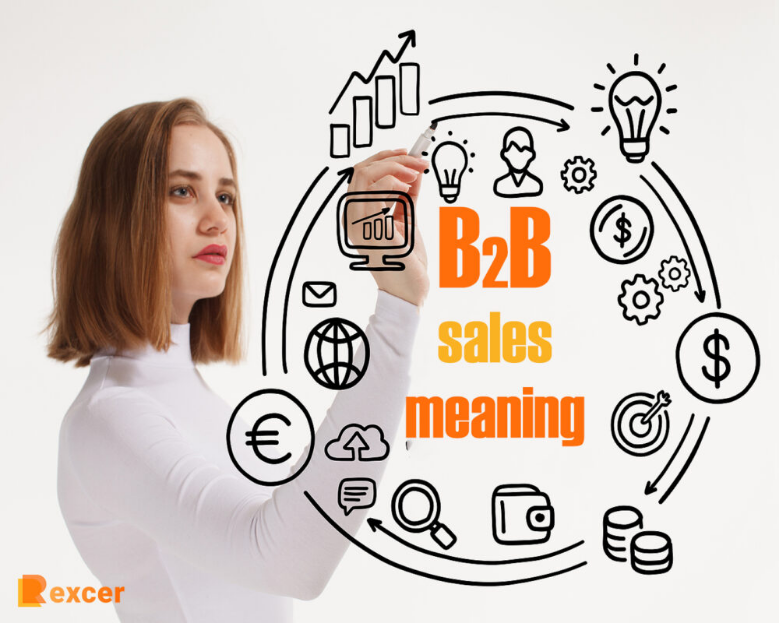Provide a short answer to the following question with just one word or phrase: What is the theme of the icons surrounding the woman?

Business